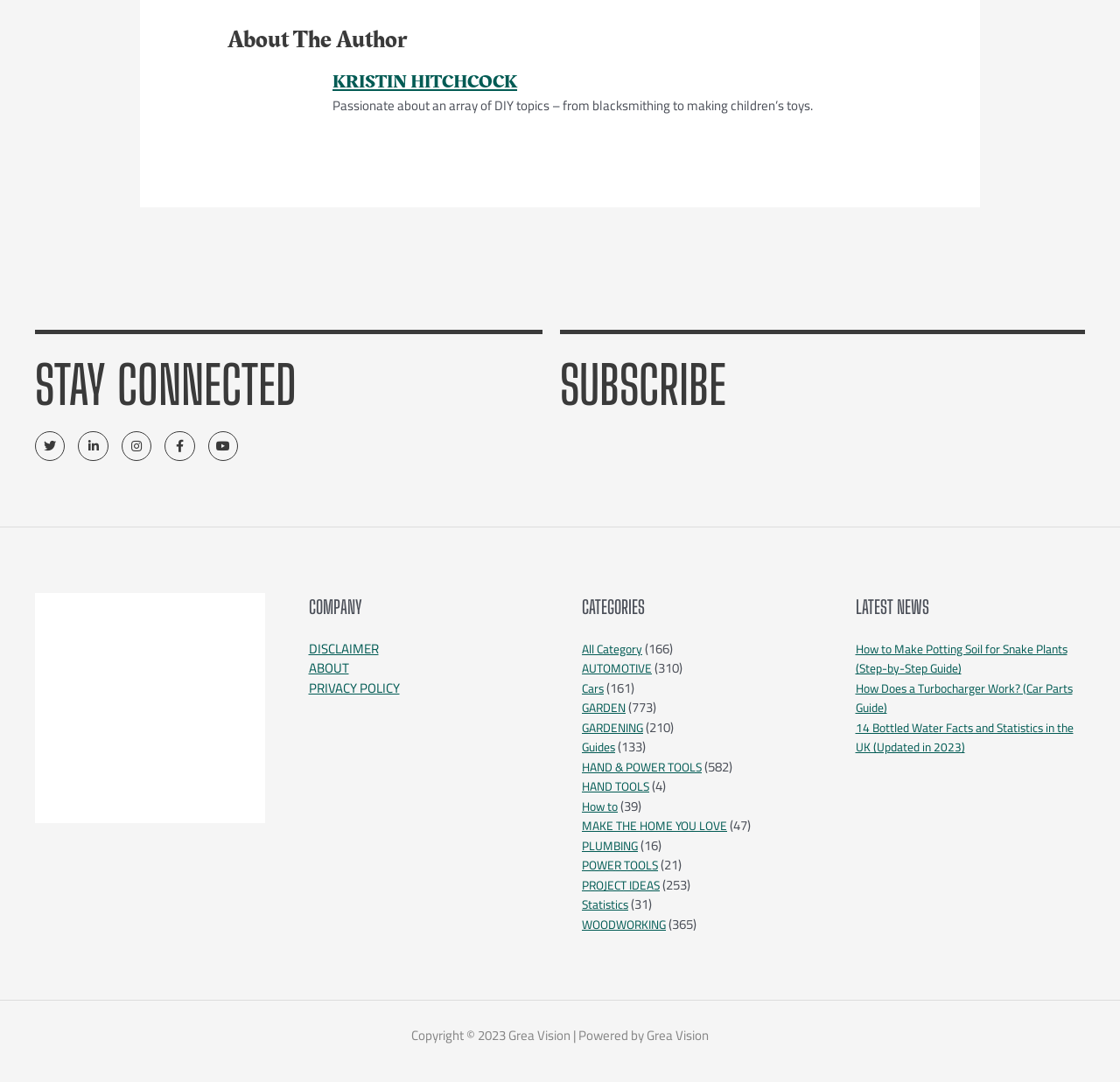Identify the bounding box coordinates of the clickable region necessary to fulfill the following instruction: "Click on the author's name". The bounding box coordinates should be four float numbers between 0 and 1, i.e., [left, top, right, bottom].

[0.297, 0.064, 0.726, 0.091]